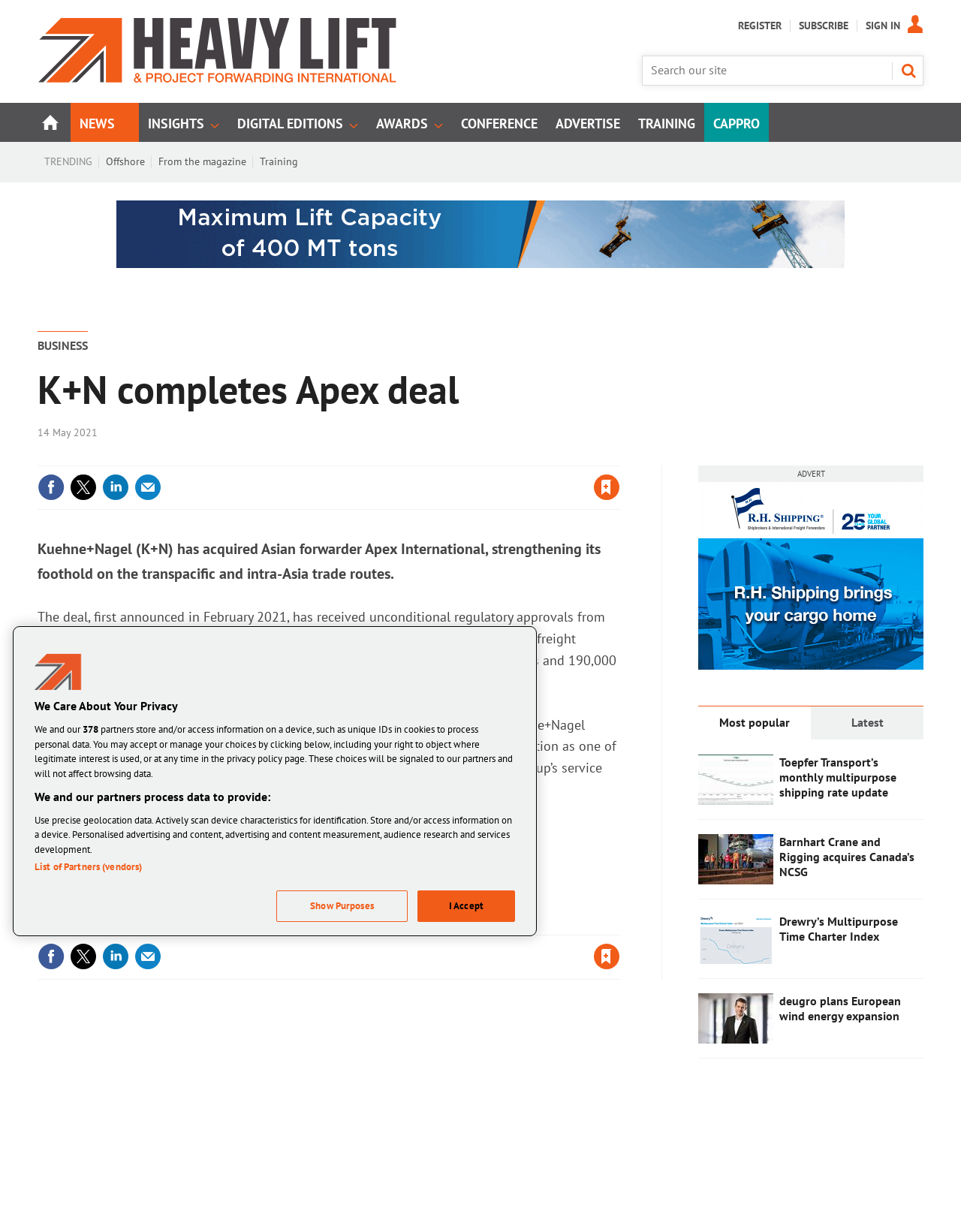Summarize the webpage with intricate details.

This webpage is about Kuehne+Nagel (K+N) completing a deal with Apex International, strengthening its foothold on the transpacific and intra-Asia trade routes. 

At the top of the page, there is a navigation menu with several links, including "HOME", "NEWS", "INSIGHTS", "DIGITAL EDITIONS", "AWARDS", "CONFERENCE", "ADVERTISE", "TRAINING", and "CAPPRO". 

Below the navigation menu, there is a search bar with a "SEARCH" button. 

On the left side of the page, there are several links to different categories, including "Offshore", "From the magazine", "Training", and "Business". 

In the main content area, there are three news articles with titles and summaries. The first article is about Becker and D’Abreo ‘divide the world’ as Rhenus plots expansion. The second article is about project logistics providers adapting to market realities. The third article is about wind turbine transport and creating a culture of safety.

On the right side of the page, there are several links to digital editions of the magazine, ranging from 2024 to 2007. There are also links to awards and conference information.